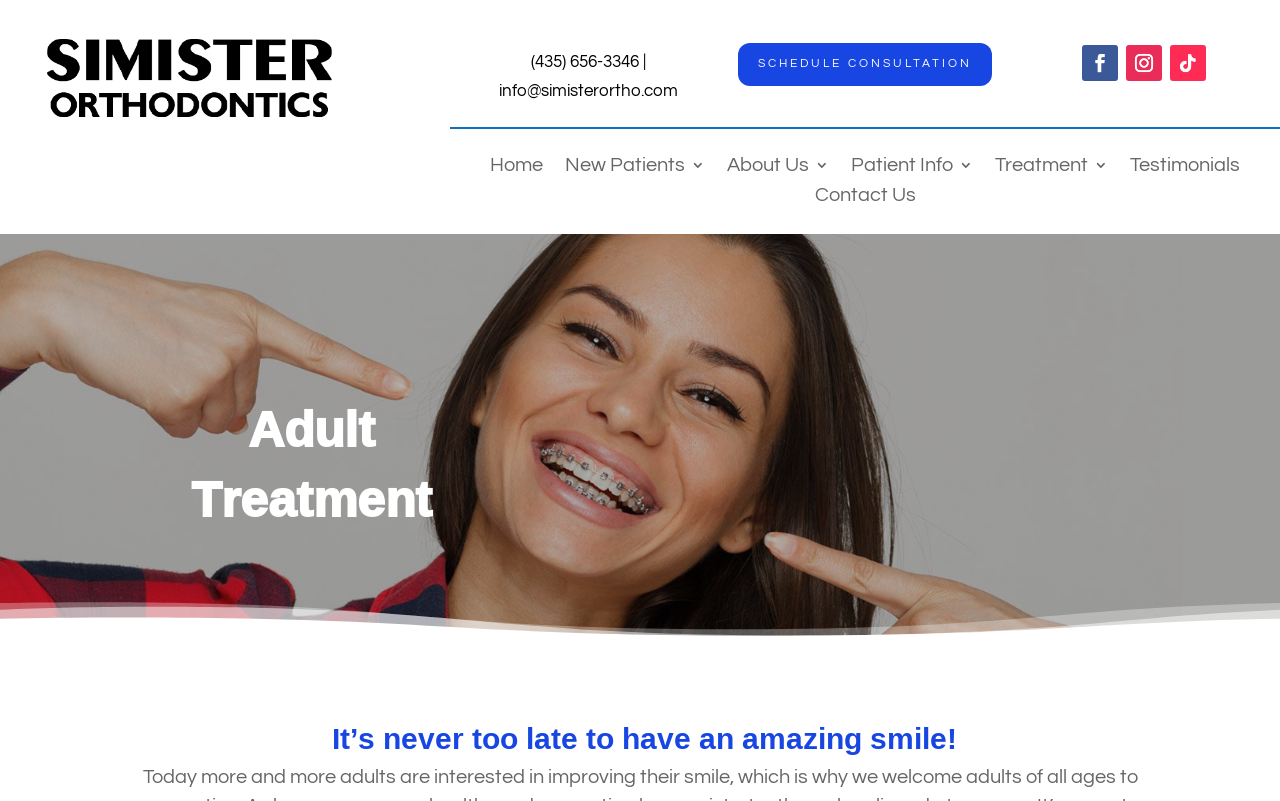Show me the bounding box coordinates of the clickable region to achieve the task as per the instruction: "Call (435) 656-3346".

[0.415, 0.066, 0.502, 0.089]